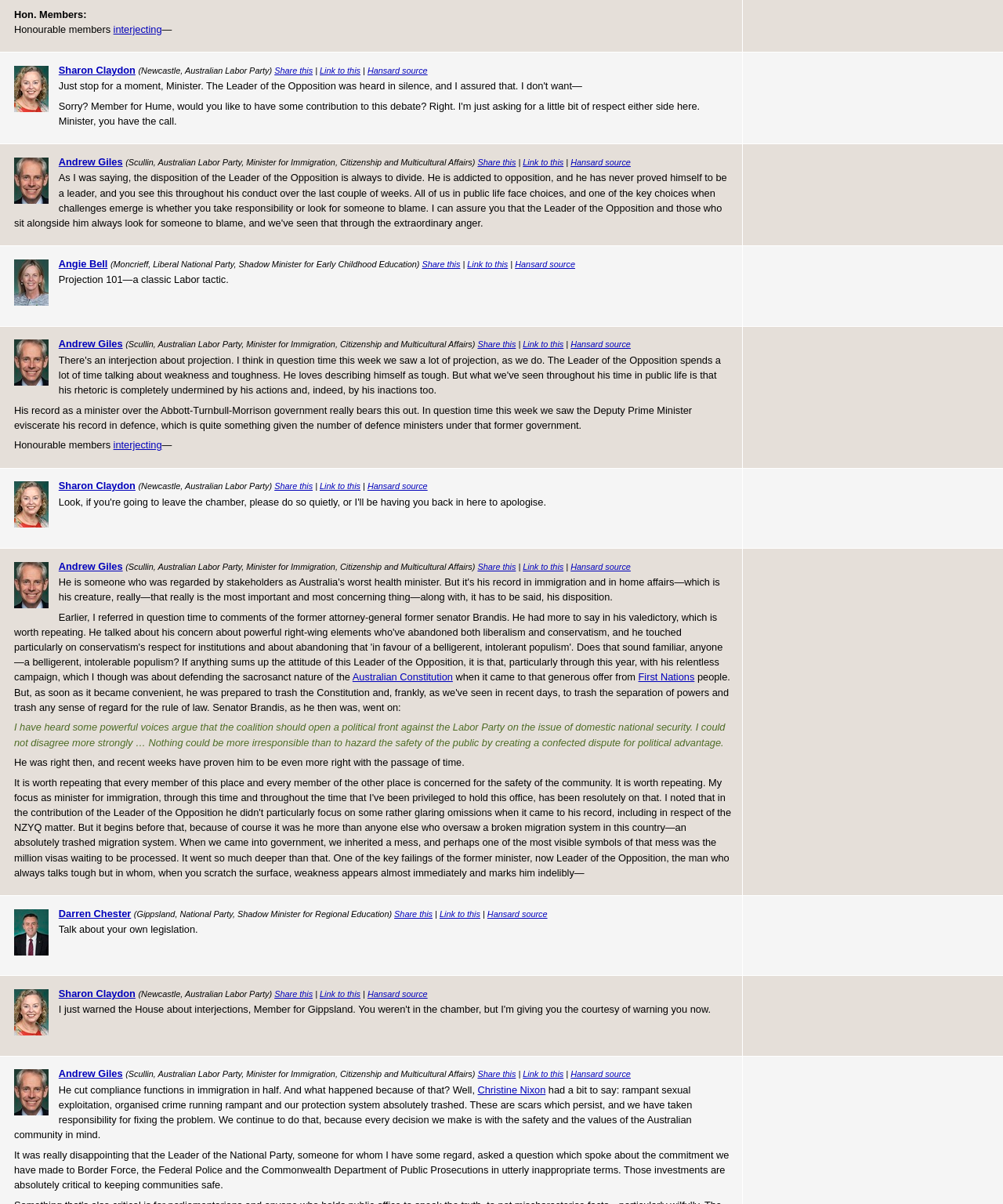Please examine the image and answer the question with a detailed explanation:
Who is the Minister for Immigration, Citizenship and Multicultural Affairs?

I found the answer by examining the text content associated with the images of politicians and found that Andrew Giles is the Minister for Immigration, Citizenship and Multicultural Affairs.